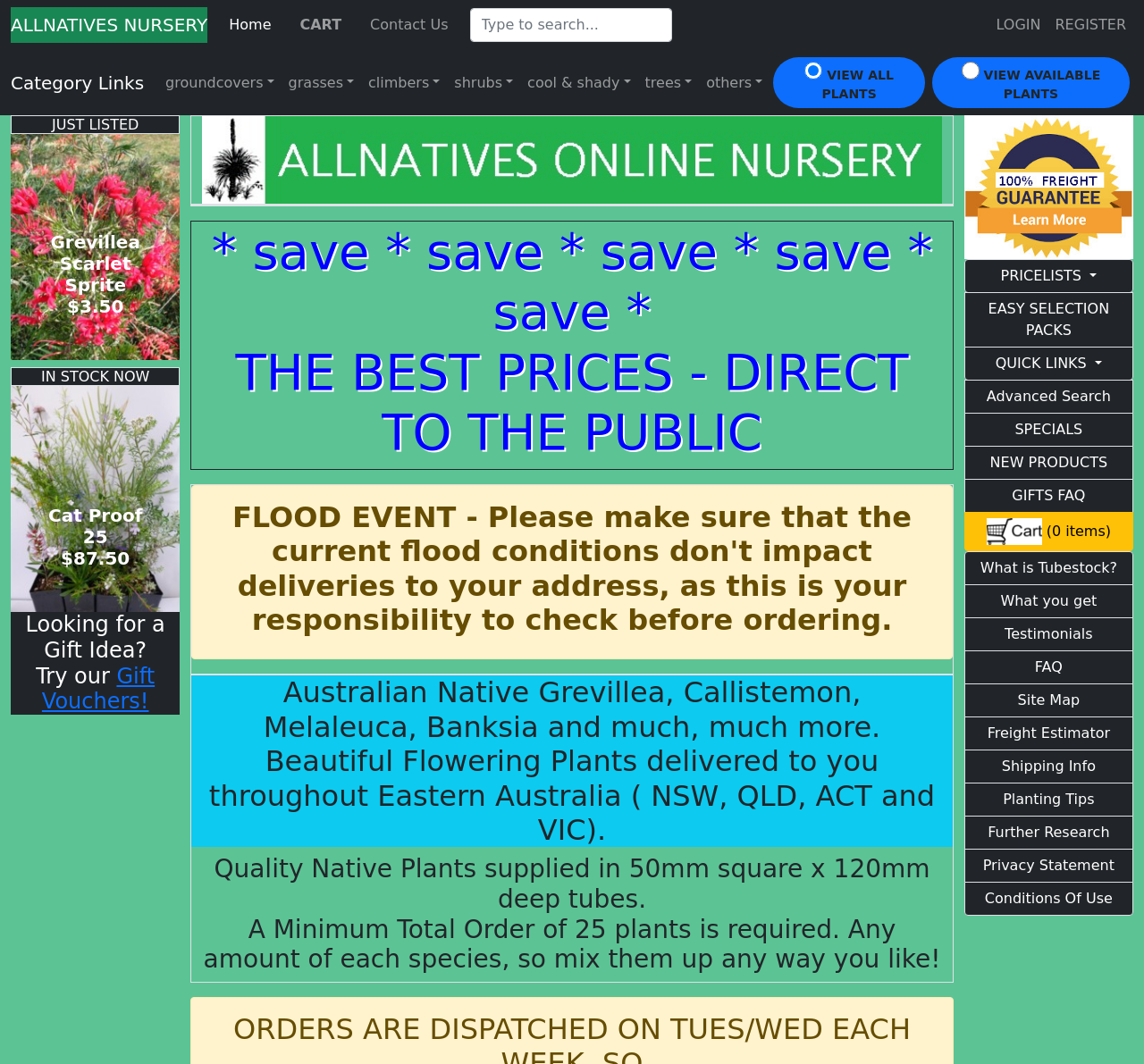Please answer the following question using a single word or phrase: 
What type of plants are sold on this website?

Native plants